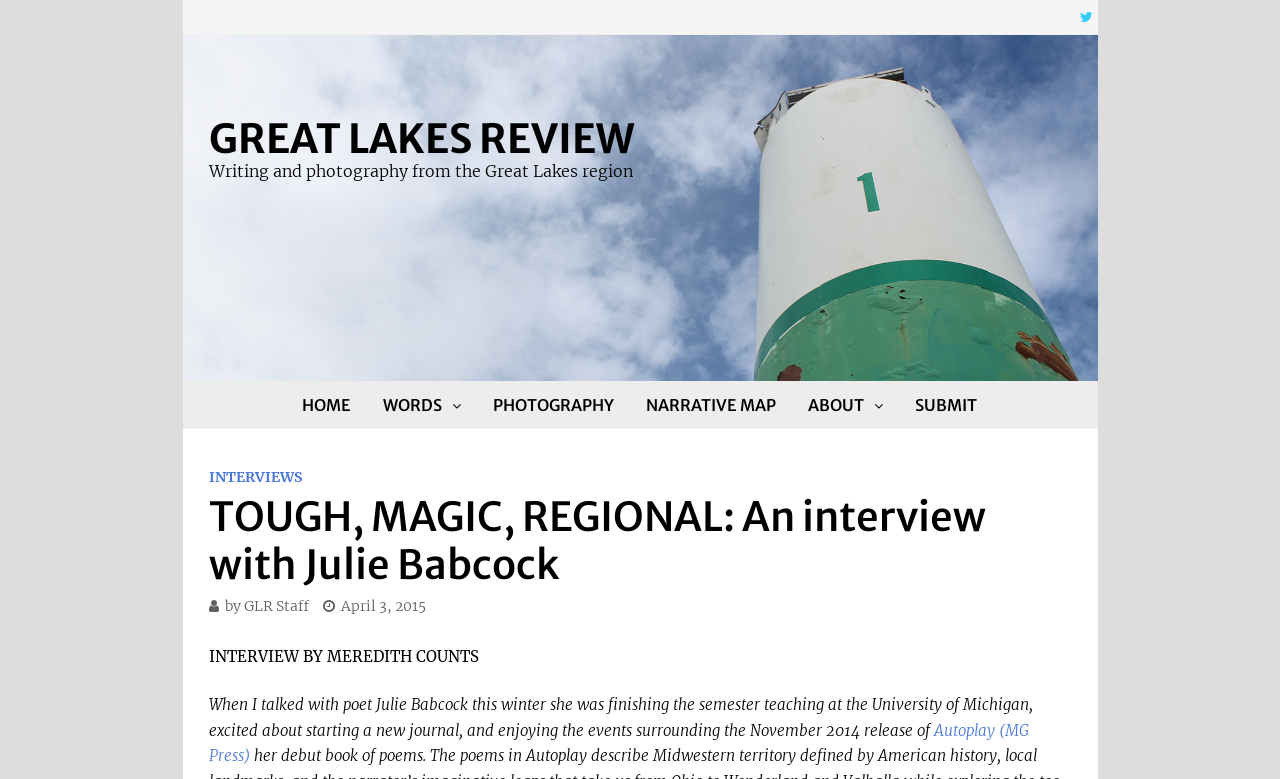Use a single word or phrase to answer the question: 
What is the name of the poet being interviewed?

Julie Babcock